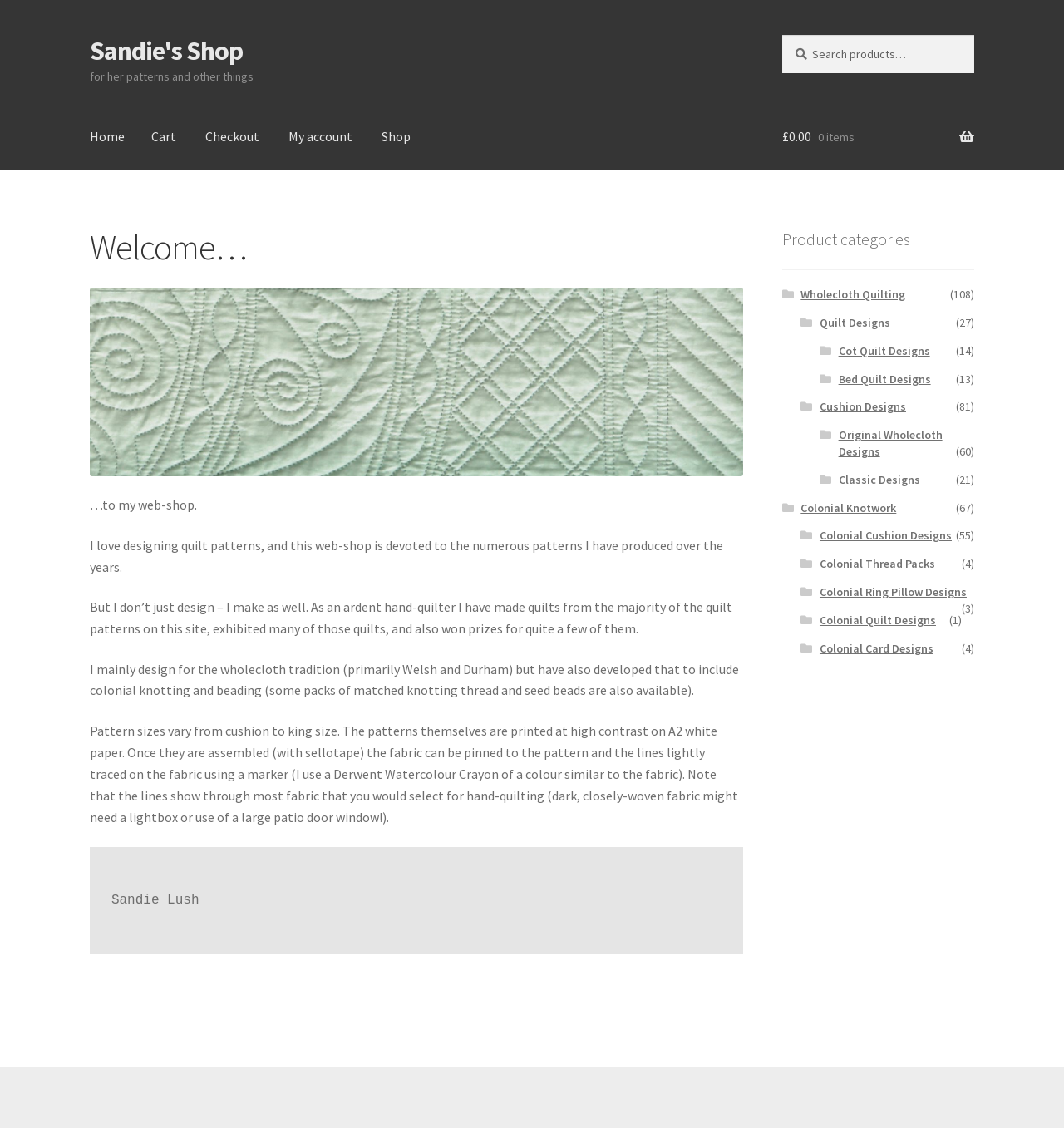Based on the element description Latest Topics (June & July), identify the bounding box of the UI element in the given webpage screenshot. The coordinates should be in the format (top-left x, top-left y, bottom-right x, bottom-right y) and must be between 0 and 1.

None